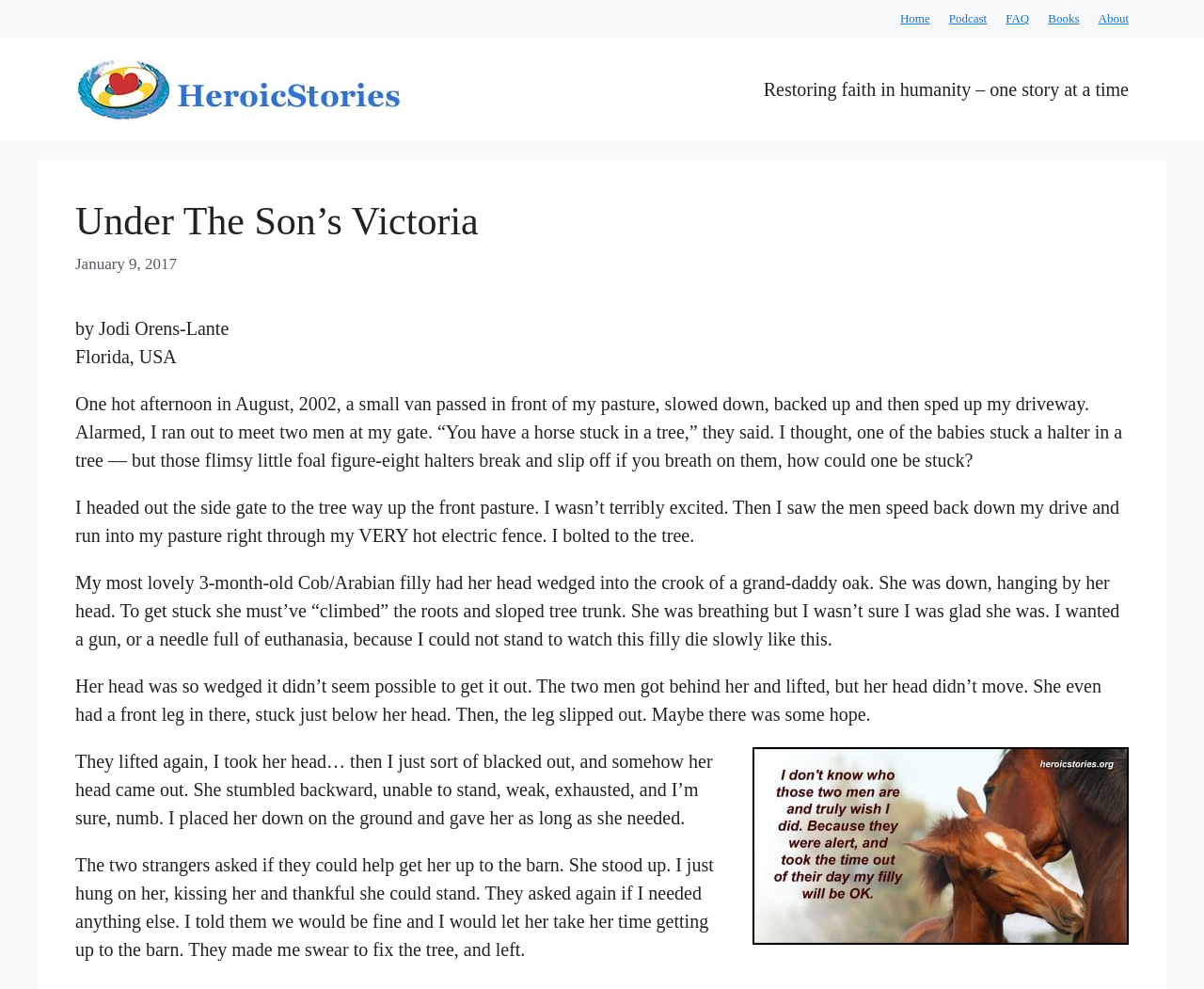What is the name of the horse?
Based on the screenshot, provide a one-word or short-phrase response.

Under the Son's Victoria